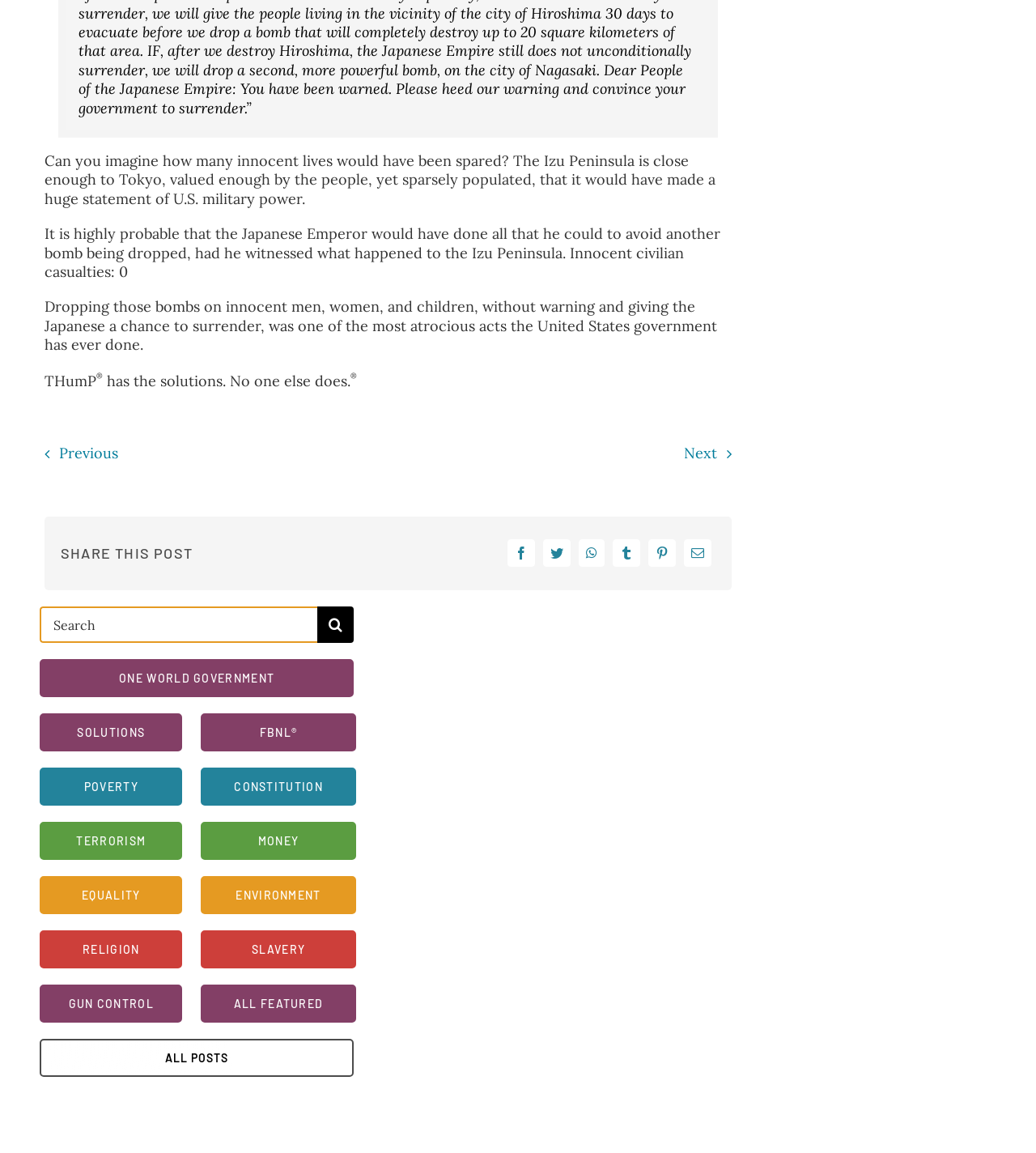Point out the bounding box coordinates of the section to click in order to follow this instruction: "Click on the 'ONE WORLD GOVERNMENT' link".

[0.038, 0.572, 0.342, 0.605]